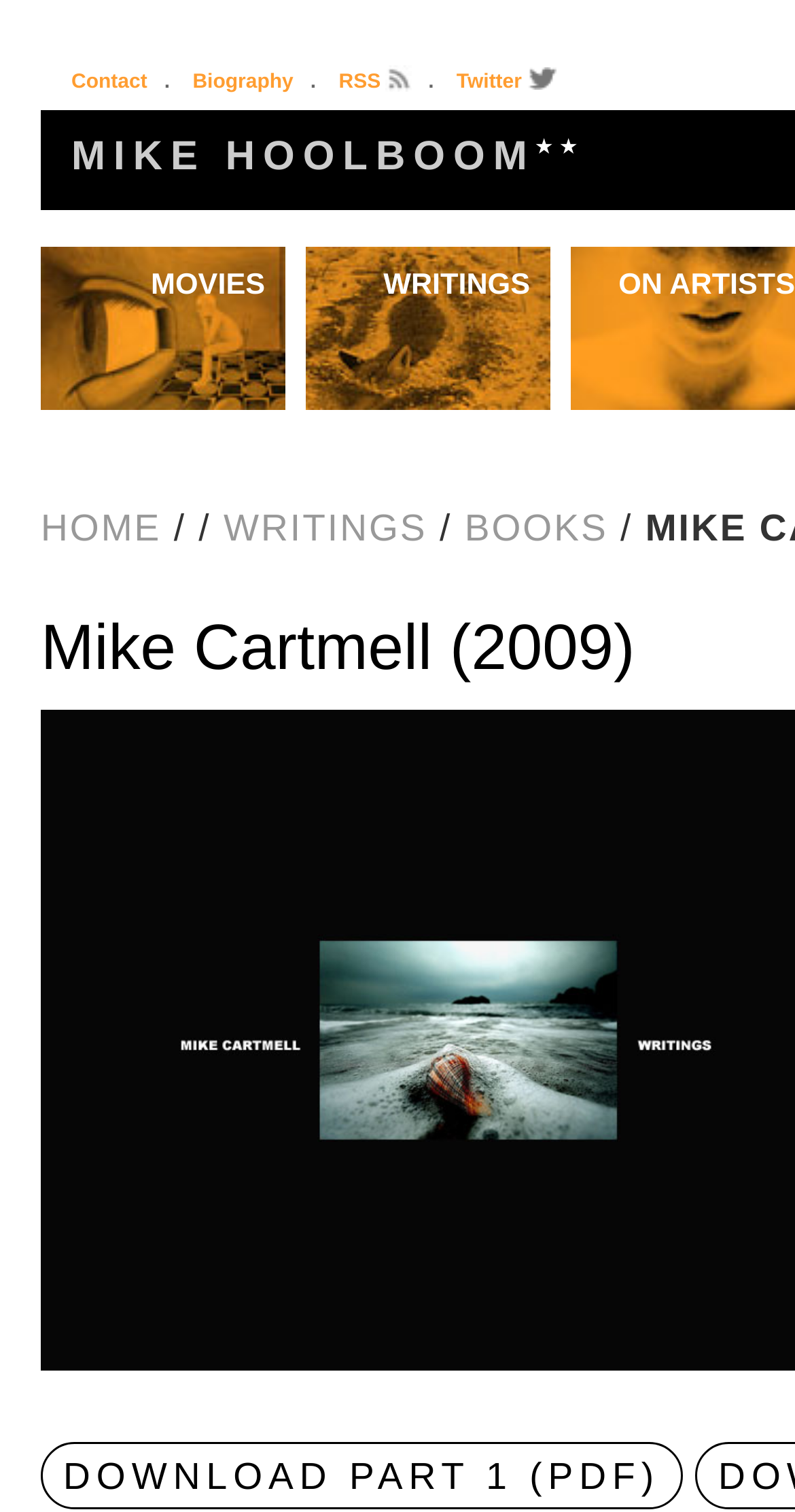Determine the bounding box for the UI element that matches this description: "download part 1 (pdf)".

[0.051, 0.939, 0.858, 0.984]